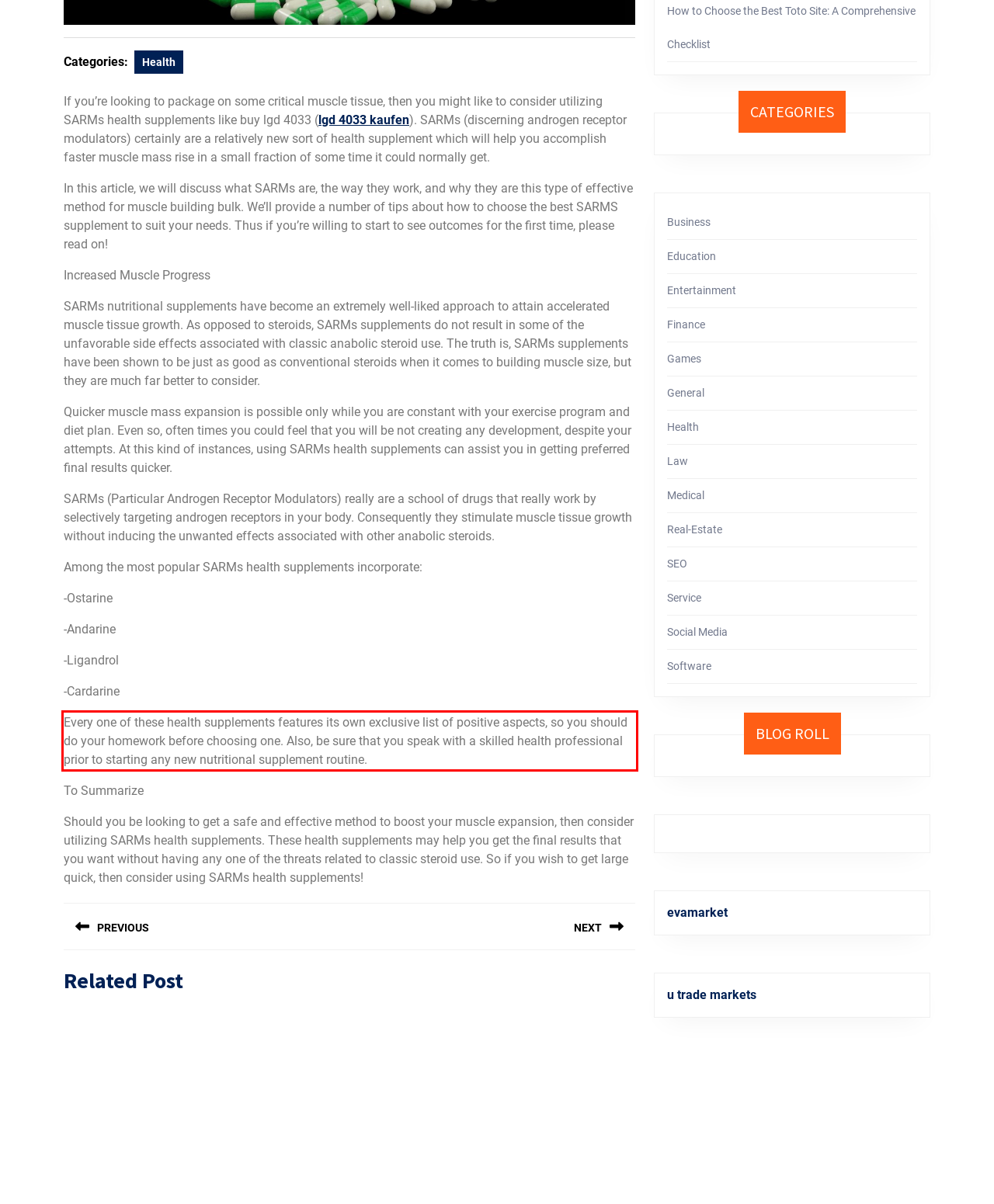Examine the webpage screenshot, find the red bounding box, and extract the text content within this marked area.

Every one of these health supplements features its own exclusive list of positive aspects, so you should do your homework before choosing one. Also, be sure that you speak with a skilled health professional prior to starting any new nutritional supplement routine.